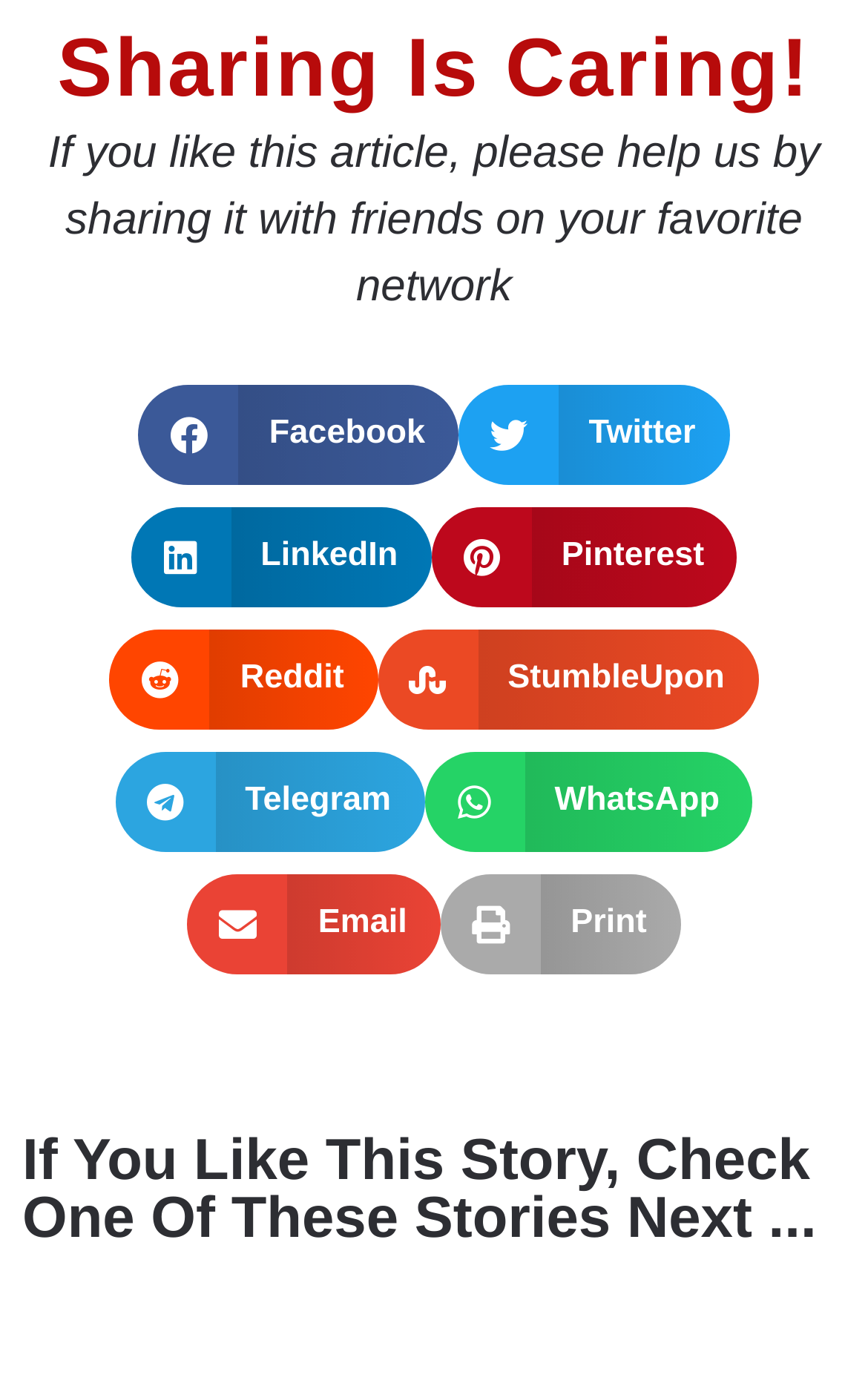What is the title of the first section?
Please provide a comprehensive answer based on the information in the image.

The first section of the webpage has a heading that says 'Sharing Is Caring!' which indicates that this section is about sharing the article.